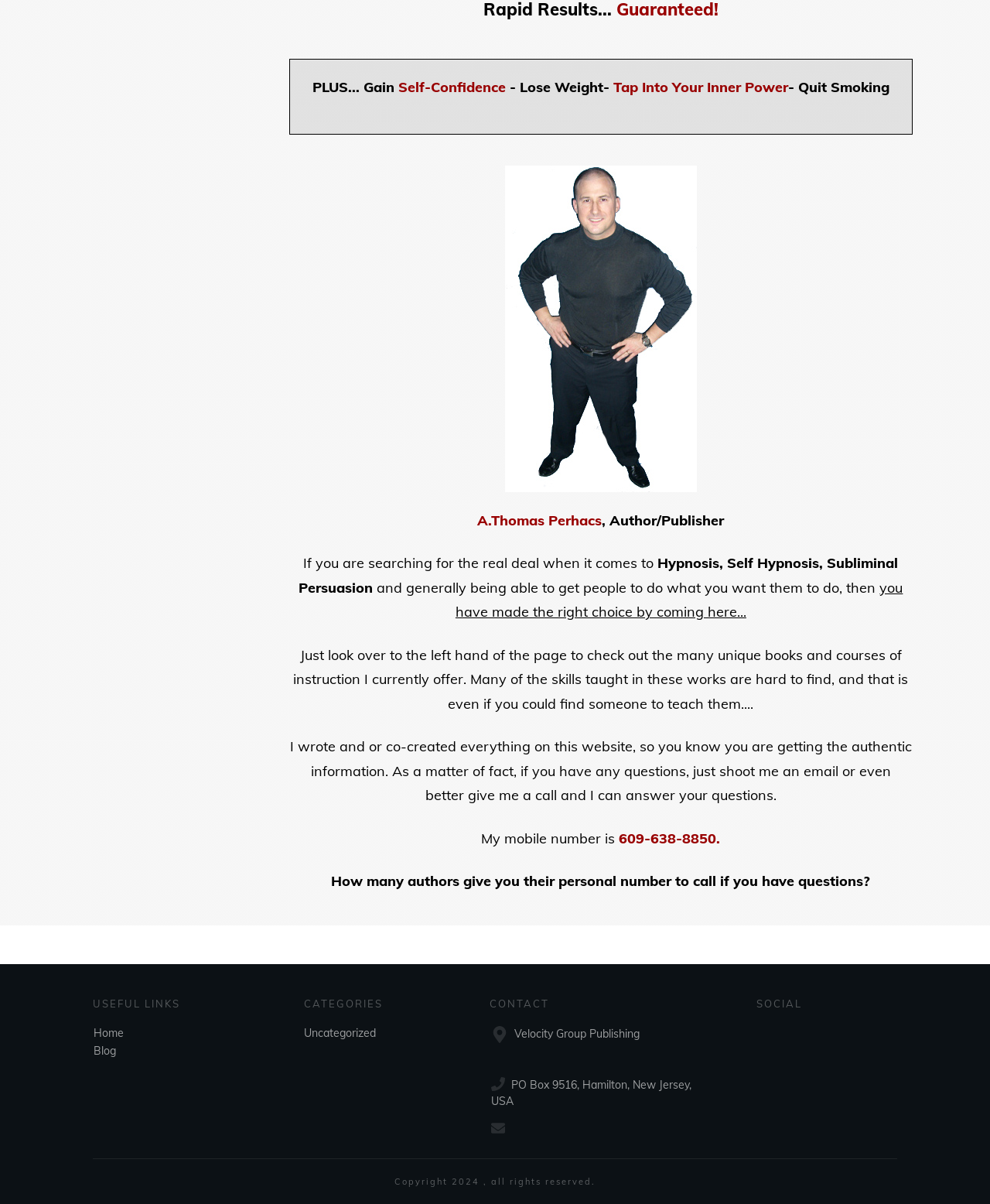Provide a thorough and detailed response to the question by examining the image: 
What is the phone number to contact the author?

The phone number is mentioned in the text 'My mobile number is 609-638-8850.' which is located in the middle of the page, below the text 'Just look over to the left hand of the page to check out the many unique books and courses of instruction I currently offer.'.